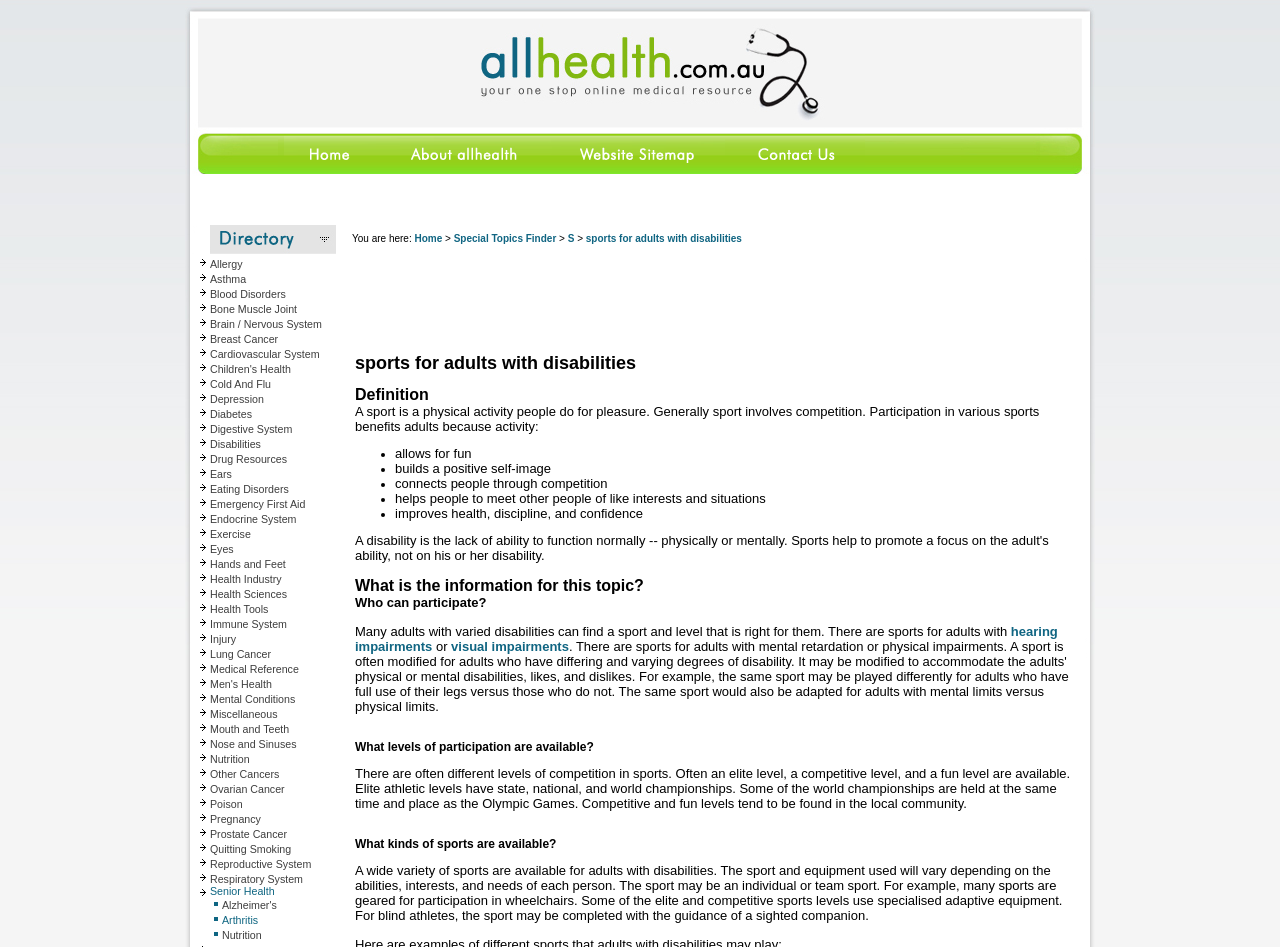Please identify the bounding box coordinates of the clickable region that I should interact with to perform the following instruction: "Click on the Home link". The coordinates should be expressed as four float numbers between 0 and 1, i.e., [left, top, right, bottom].

[0.145, 0.174, 0.299, 0.186]